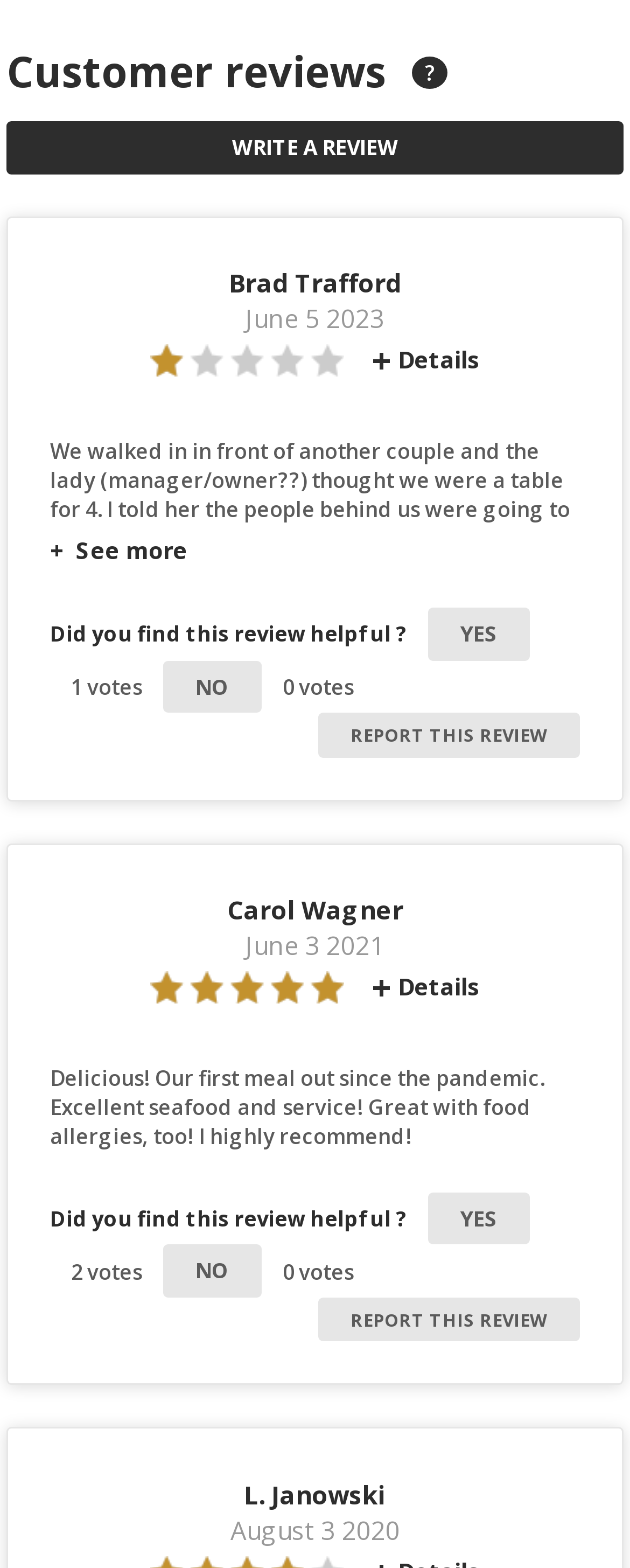From the screenshot, find the bounding box of the UI element matching this description: "no". Supply the bounding box coordinates in the form [left, top, right, bottom], each a float between 0 and 1.

[0.259, 0.421, 0.415, 0.455]